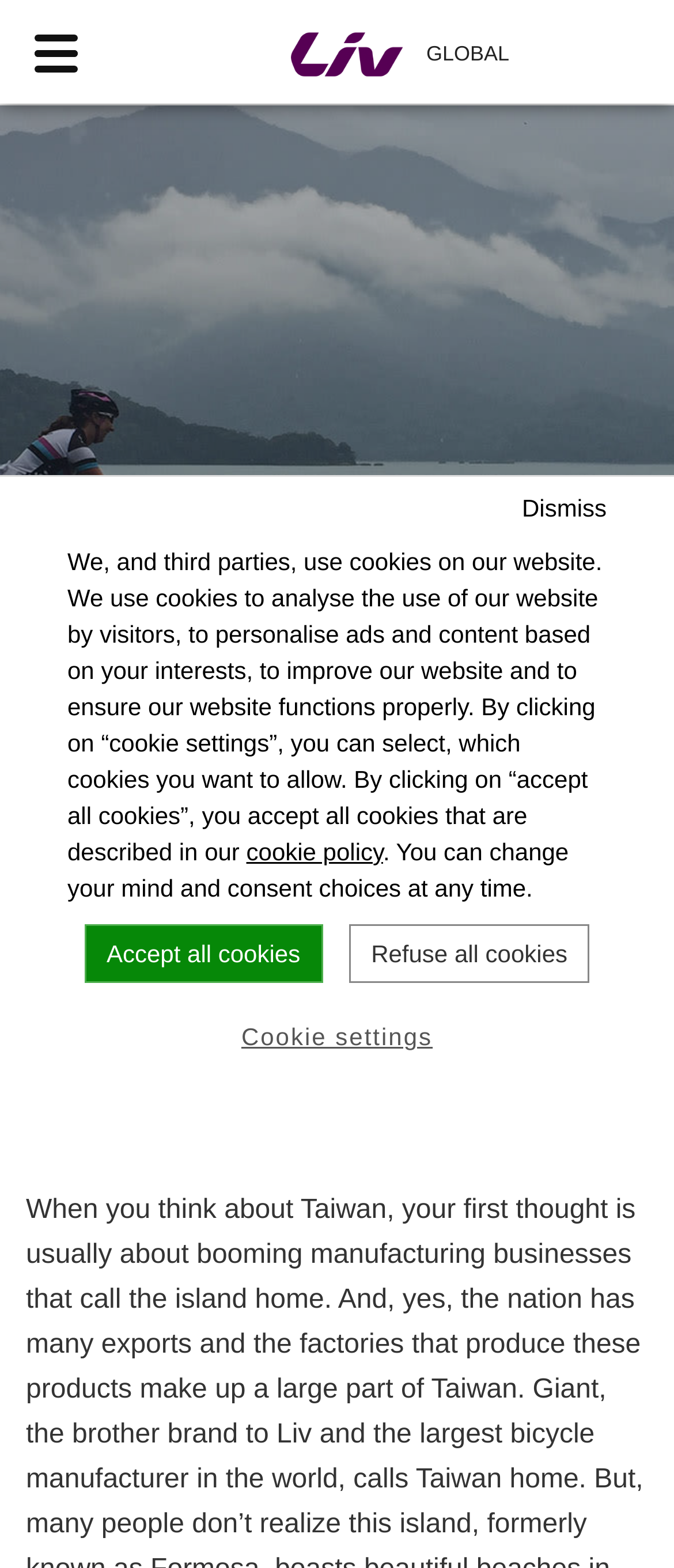Determine the webpage's heading and output its text content.

OUR JOURNEY: TRAVELING IN TAIWAN